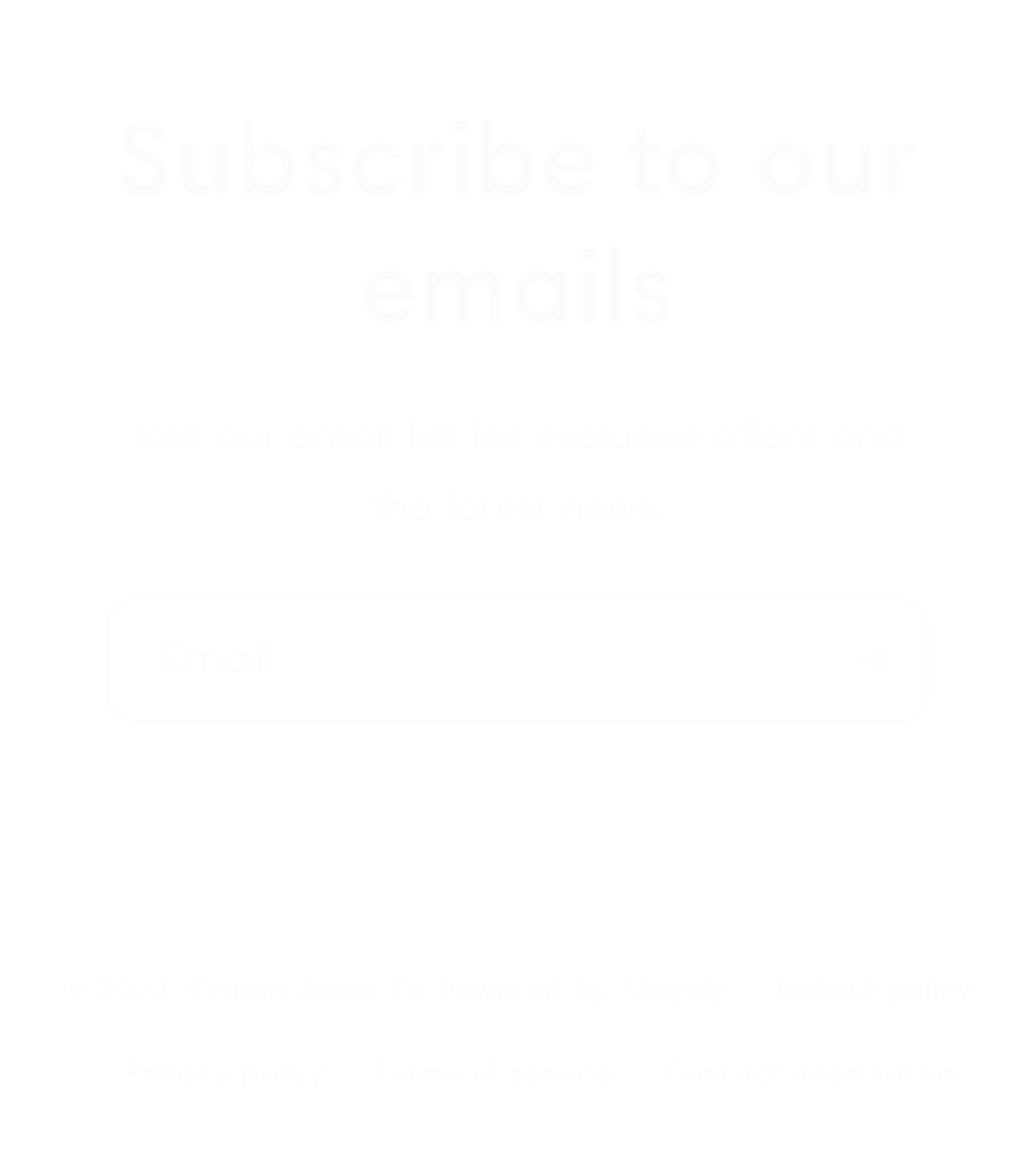Answer the following in one word or a short phrase: 
How many links are in the footer section?

5